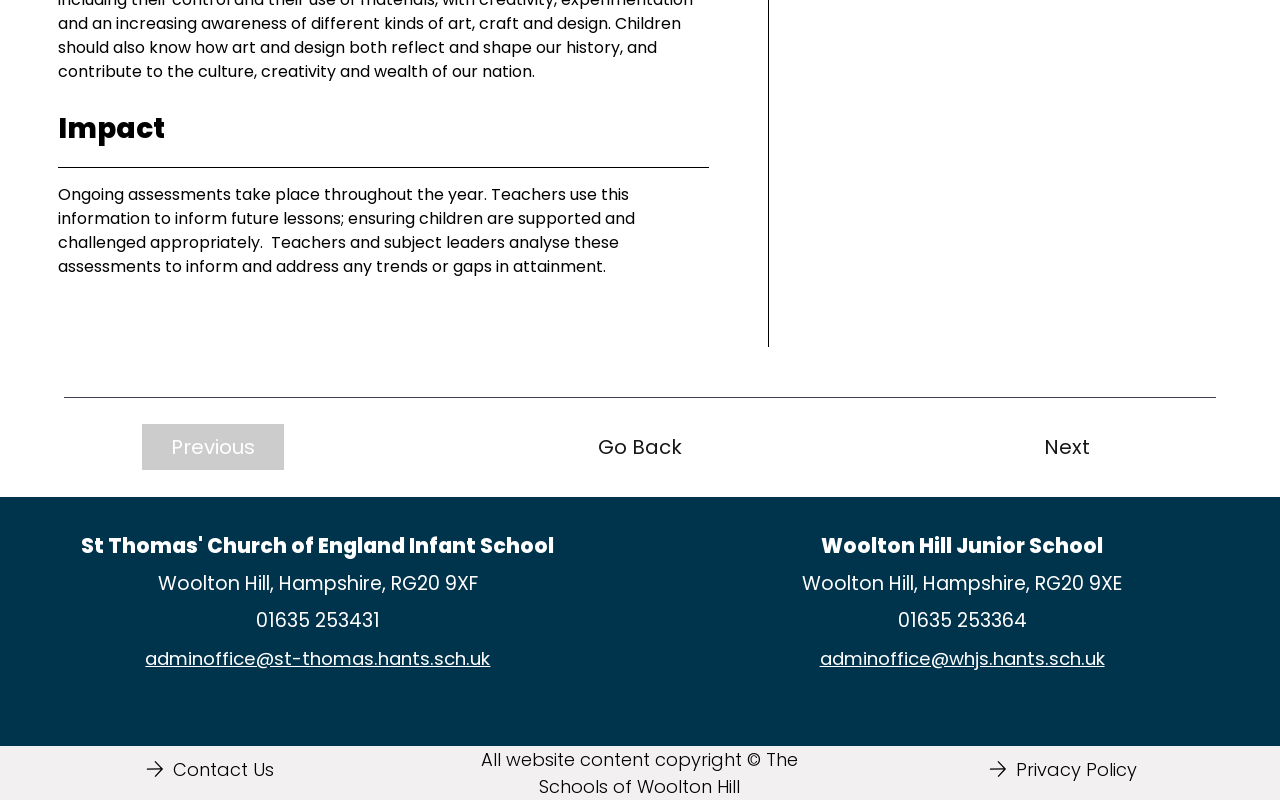Locate the bounding box coordinates of the clickable element to fulfill the following instruction: "Go back to the previous page". Provide the coordinates as four float numbers between 0 and 1 in the format [left, top, right, bottom].

[0.445, 0.53, 0.555, 0.588]